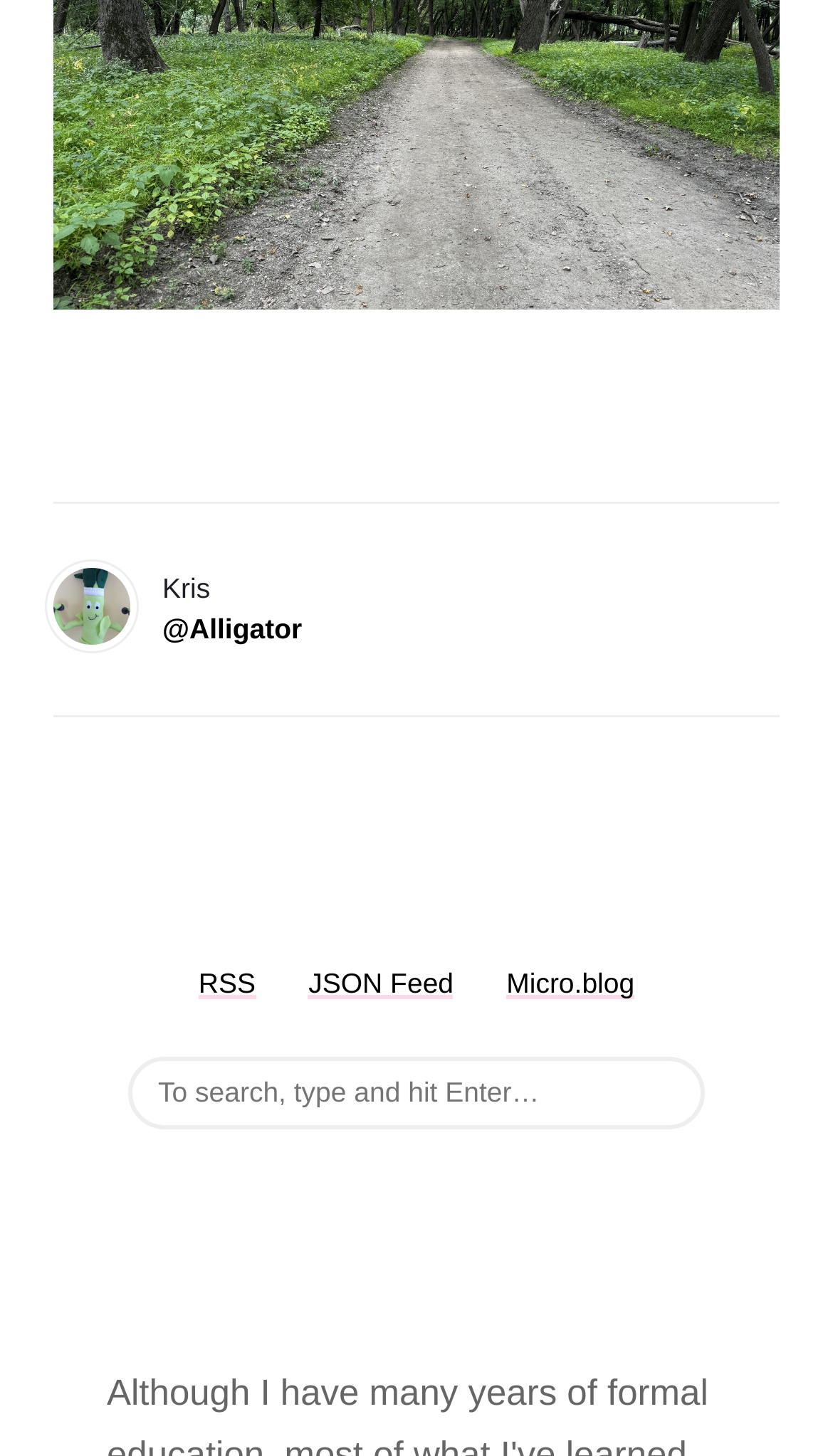Based on the element description RSS, identify the bounding box coordinates for the UI element. The coordinates should be in the format (top-left x, top-left y, bottom-right x, bottom-right y) and within the 0 to 1 range.

[0.238, 0.664, 0.307, 0.686]